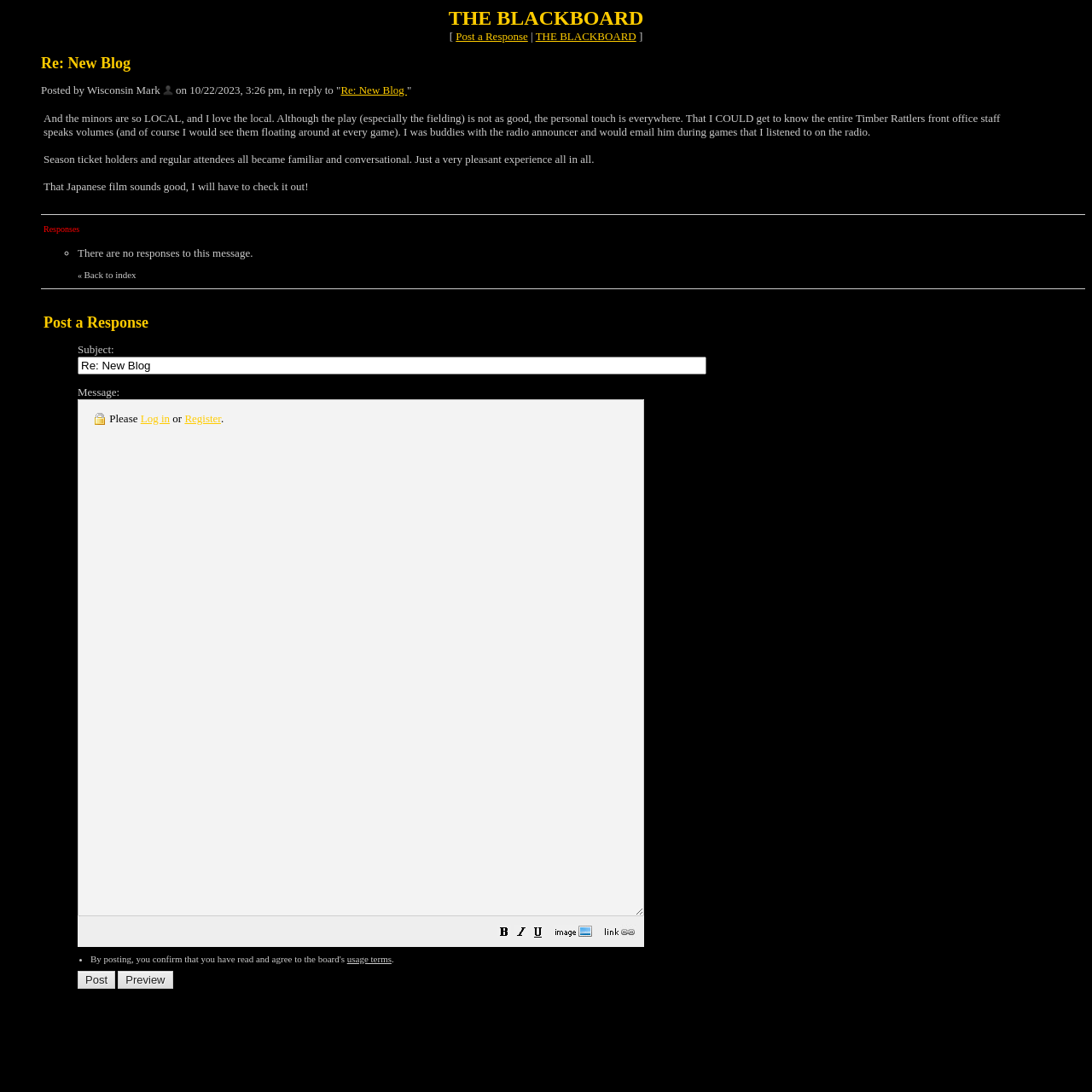Please identify the bounding box coordinates of the element's region that needs to be clicked to fulfill the following instruction: "Type in the message box". The bounding box coordinates should consist of four float numbers between 0 and 1, i.e., [left, top, right, bottom].

[0.071, 0.326, 0.647, 0.343]